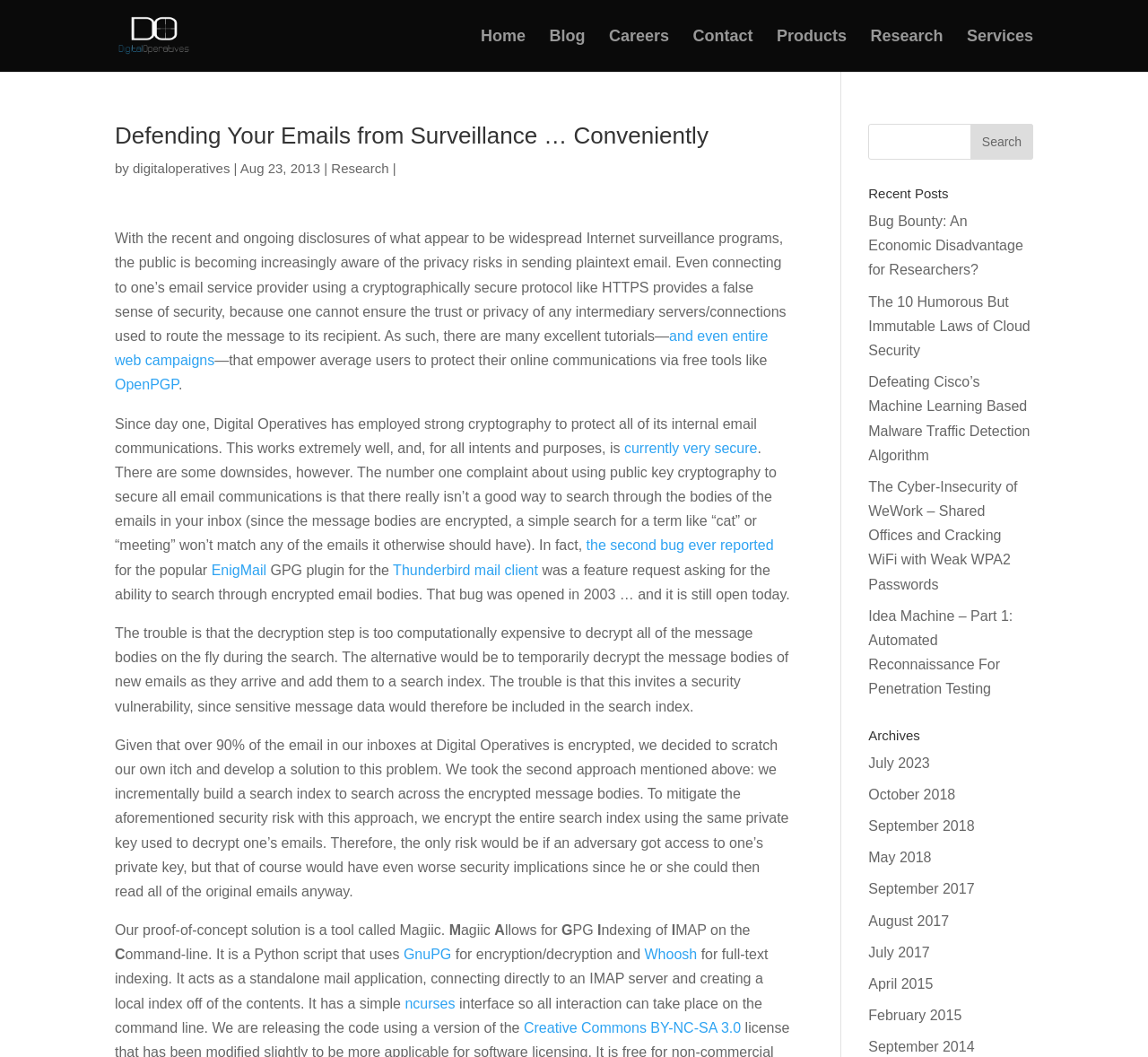Utilize the details in the image to thoroughly answer the following question: How many recent posts are listed on the webpage?

I determined the answer by counting the number of links under the 'Recent Posts' heading, which are 5 in total.